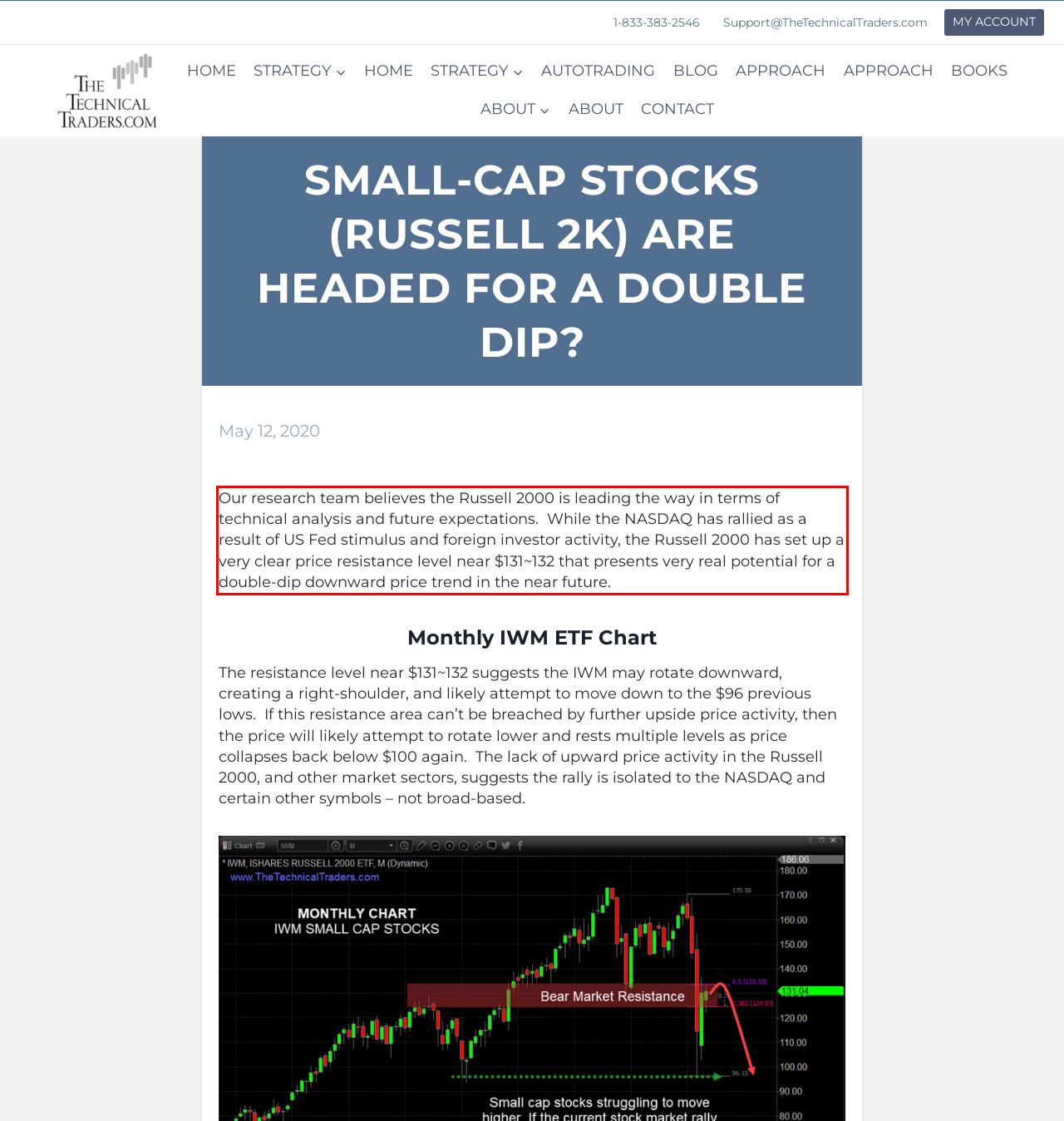Look at the screenshot of the webpage, locate the red rectangle bounding box, and generate the text content that it contains.

Our research team believes the Russell 2000 is leading the way in terms of technical analysis and future expectations. While the NASDAQ has rallied as a result of US Fed stimulus and foreign investor activity, the Russell 2000 has set up a very clear price resistance level near $131~132 that presents very real potential for a double-dip downward price trend in the near future.